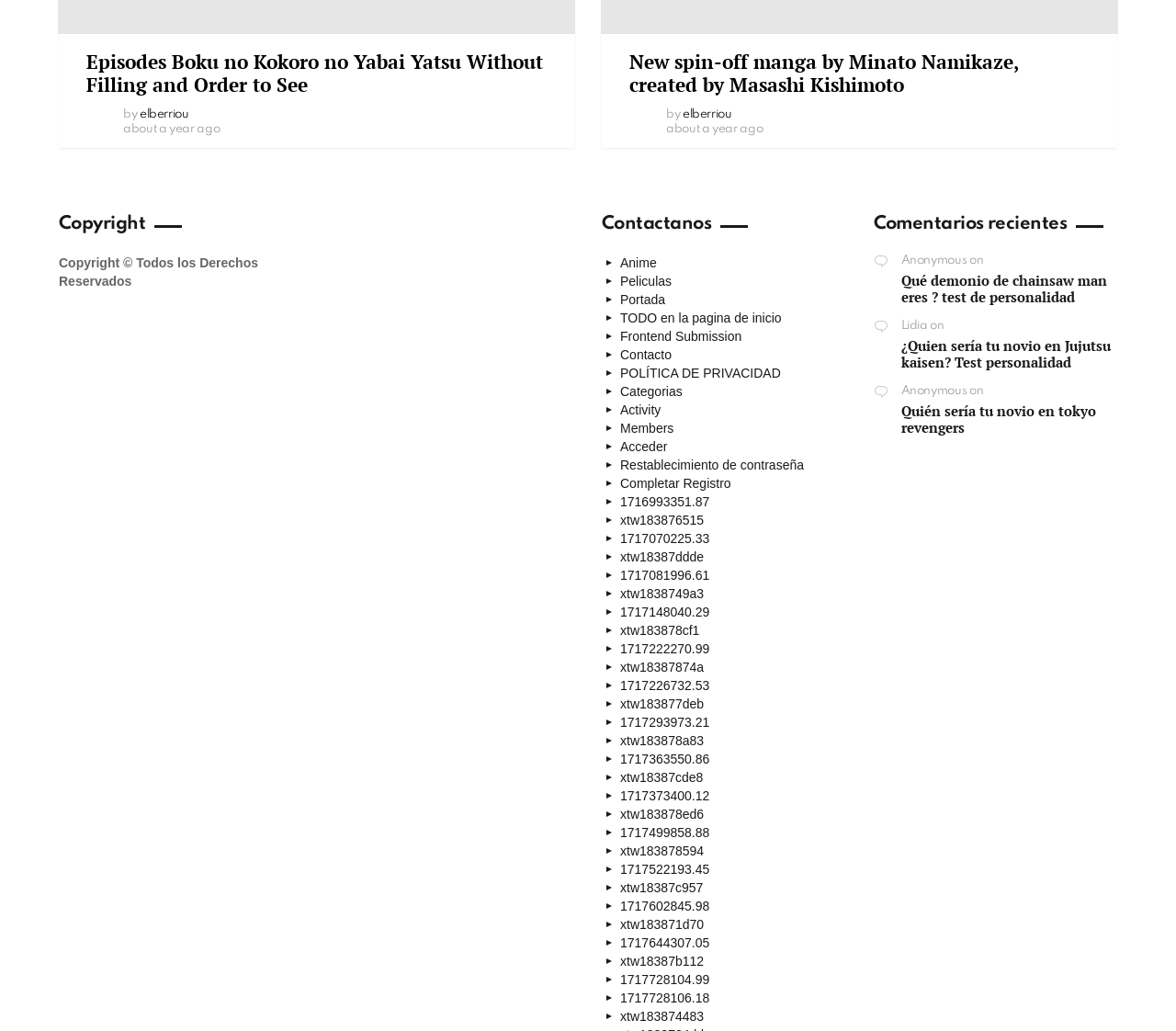Please indicate the bounding box coordinates of the element's region to be clicked to achieve the instruction: "Contact the website administrator". Provide the coordinates as four float numbers between 0 and 1, i.e., [left, top, right, bottom].

[0.512, 0.335, 0.719, 0.353]